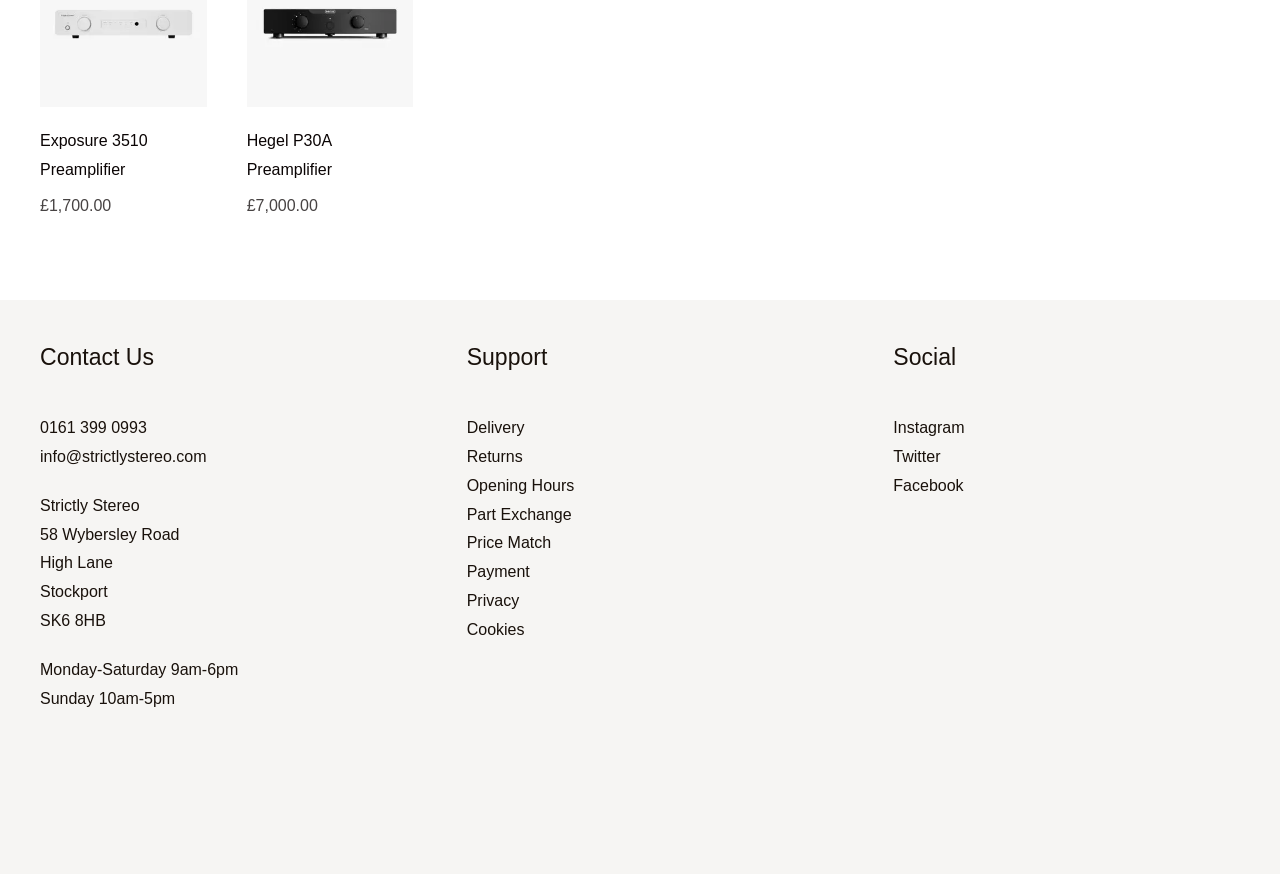Specify the bounding box coordinates of the area to click in order to follow the given instruction: "Follow on Instagram."

[0.698, 0.48, 0.754, 0.502]